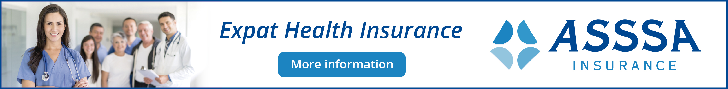Explain the image in a detailed way.

The image features a promotional banner for ASSSA Insurance, specifically highlighting their services related to expat health insurance. The banner presents a diverse group of professionals, including medical staff, who appear supportive and friendly. This visual emphasizes the comprehensive care and reliability of ASSSA Insurance. Accompanying text encourages viewers to seek further information about their expat health insurance offerings, suggesting that they cater to individuals living outside their home countries.